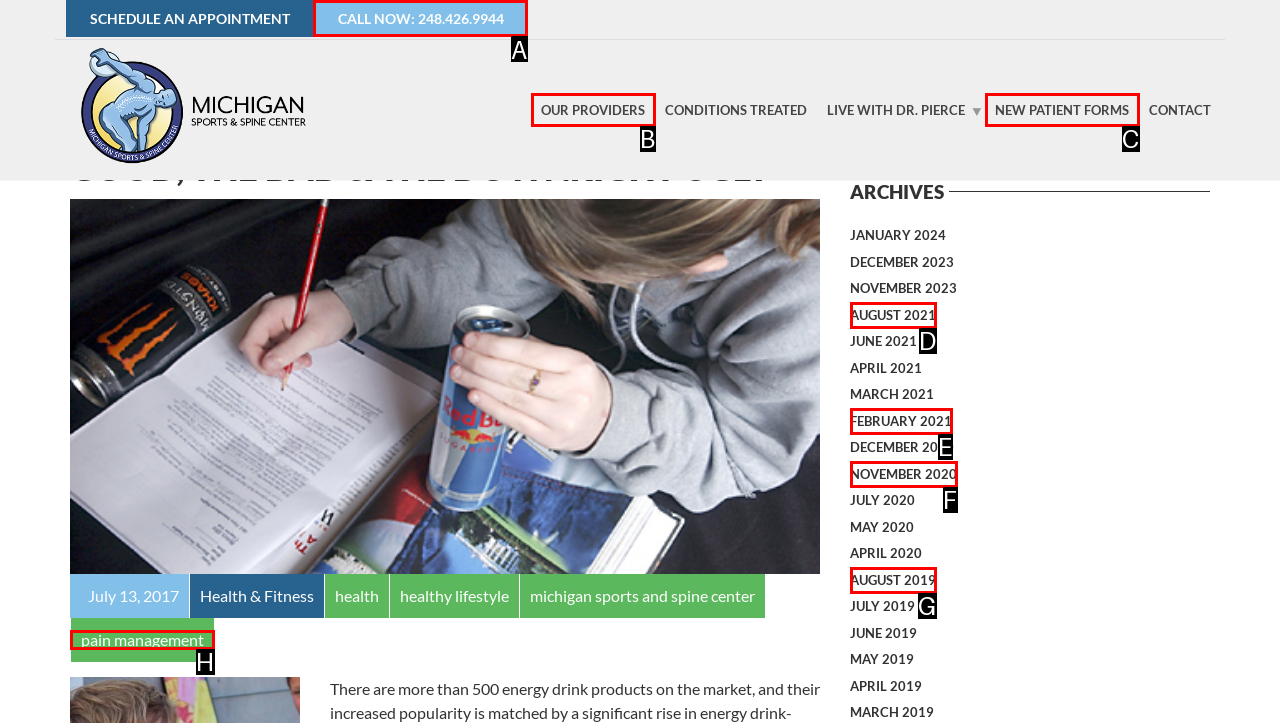Identify the letter of the UI element you should interact with to perform the task: Call the center
Reply with the appropriate letter of the option.

A